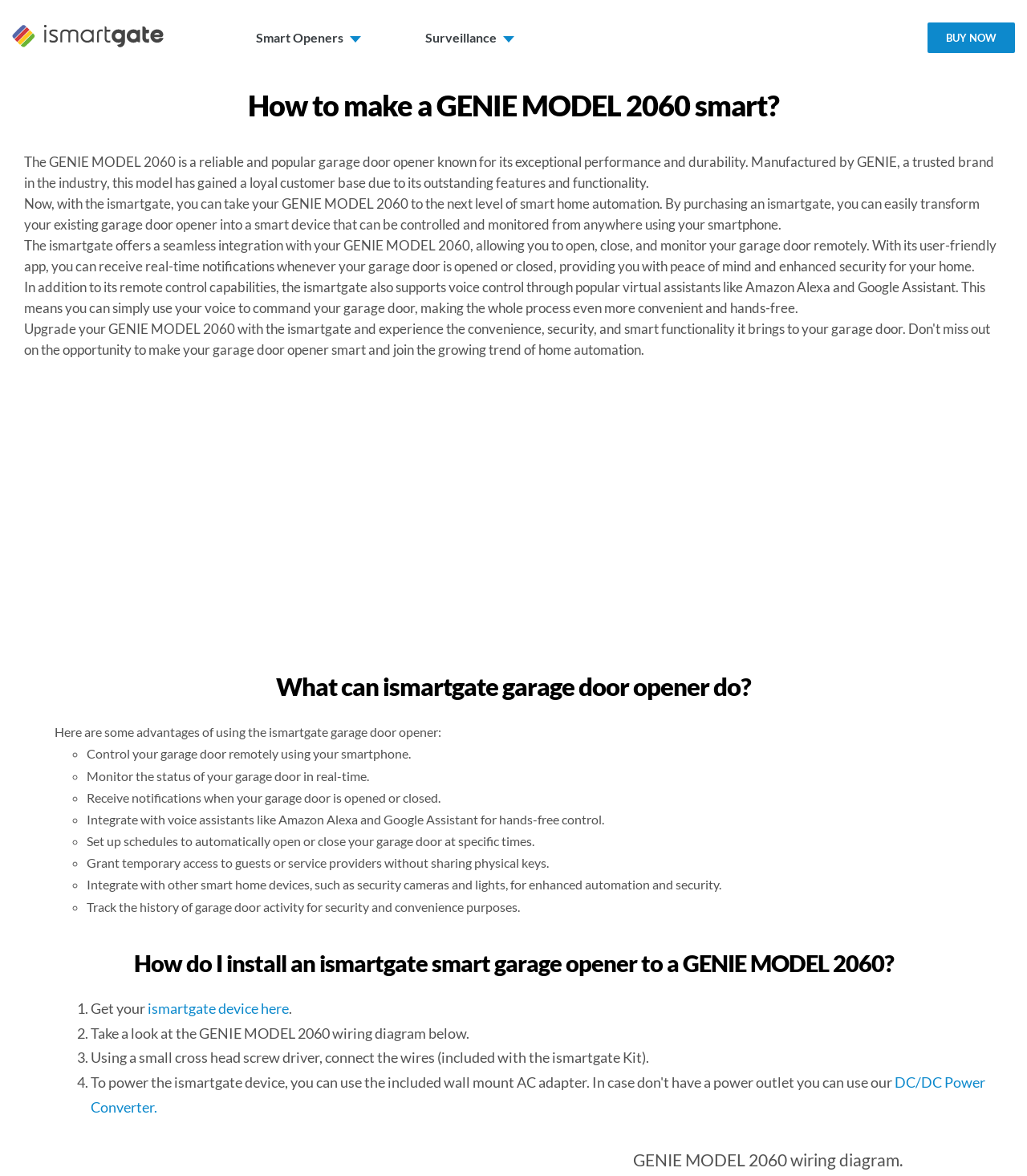Please identify the bounding box coordinates of the region to click in order to complete the task: "Go to the top of the page". The coordinates must be four float numbers between 0 and 1, specified as [left, top, right, bottom].

[0.904, 0.85, 0.941, 0.874]